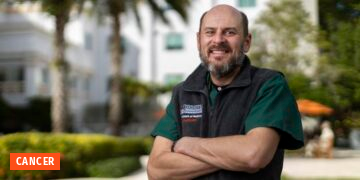Answer the question with a single word or phrase: 
What is the area of expertise indicated by the bold label?

CANCER